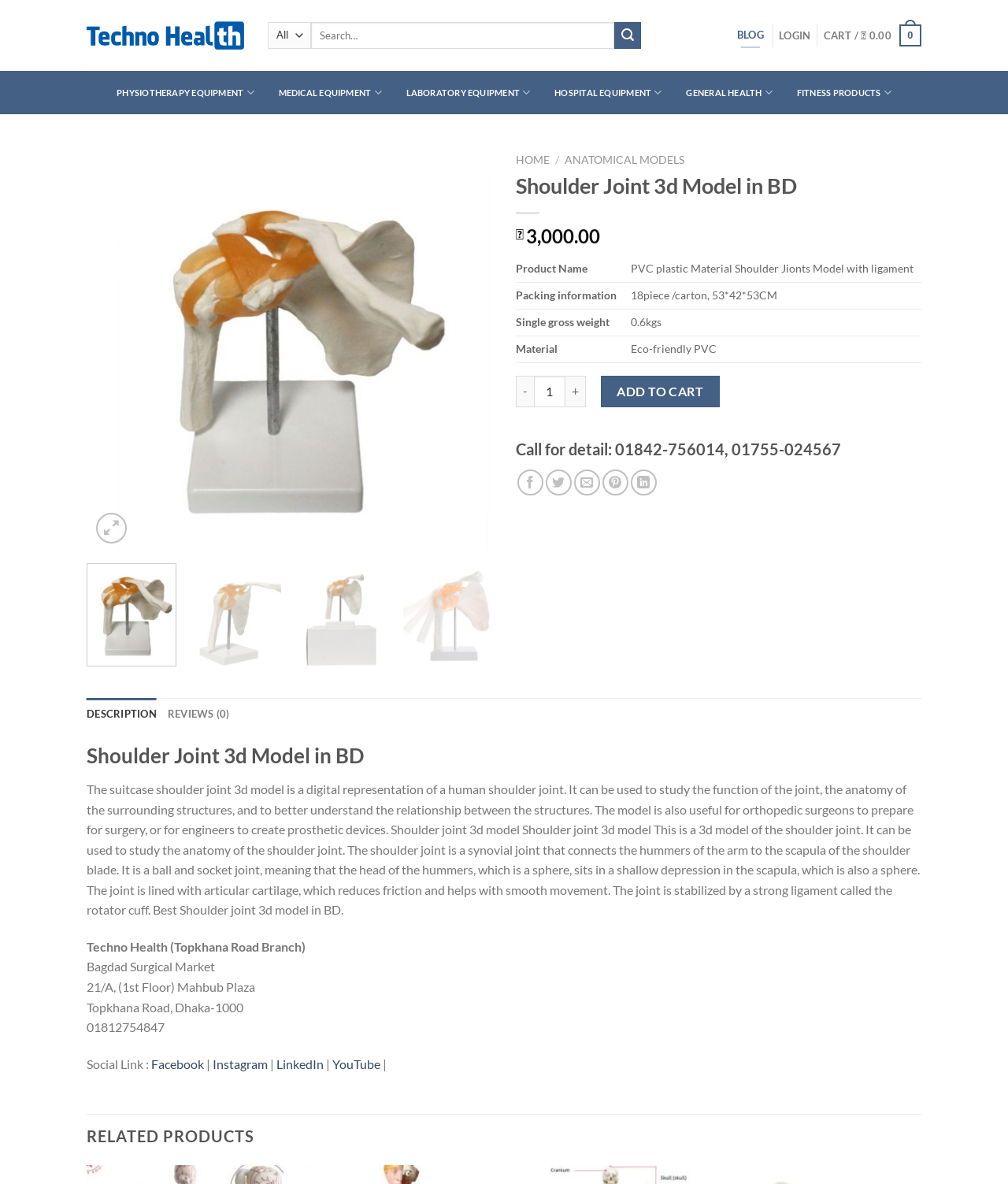What is the price of the Shoulder Joint 3d Model in BD?
Please answer the question as detailed as possible.

The price of the Shoulder Joint 3d Model in BD can be found in the product information section, where it is listed as ৳ 3,000.00.